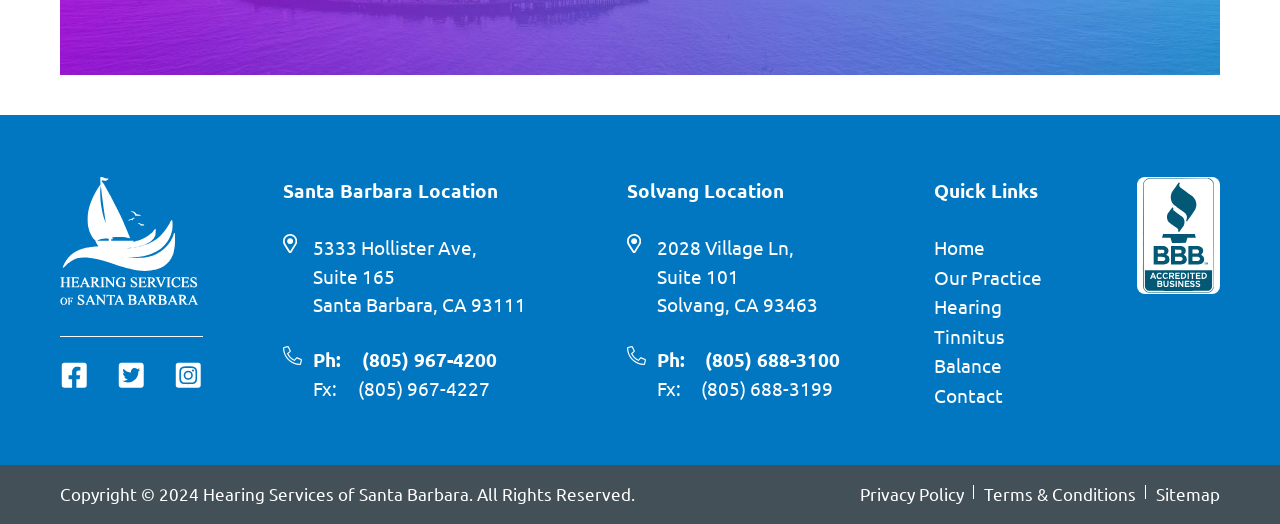Please identify the bounding box coordinates of the element on the webpage that should be clicked to follow this instruction: "Read the Privacy Policy". The bounding box coordinates should be given as four float numbers between 0 and 1, formatted as [left, top, right, bottom].

[0.672, 0.919, 0.753, 0.97]